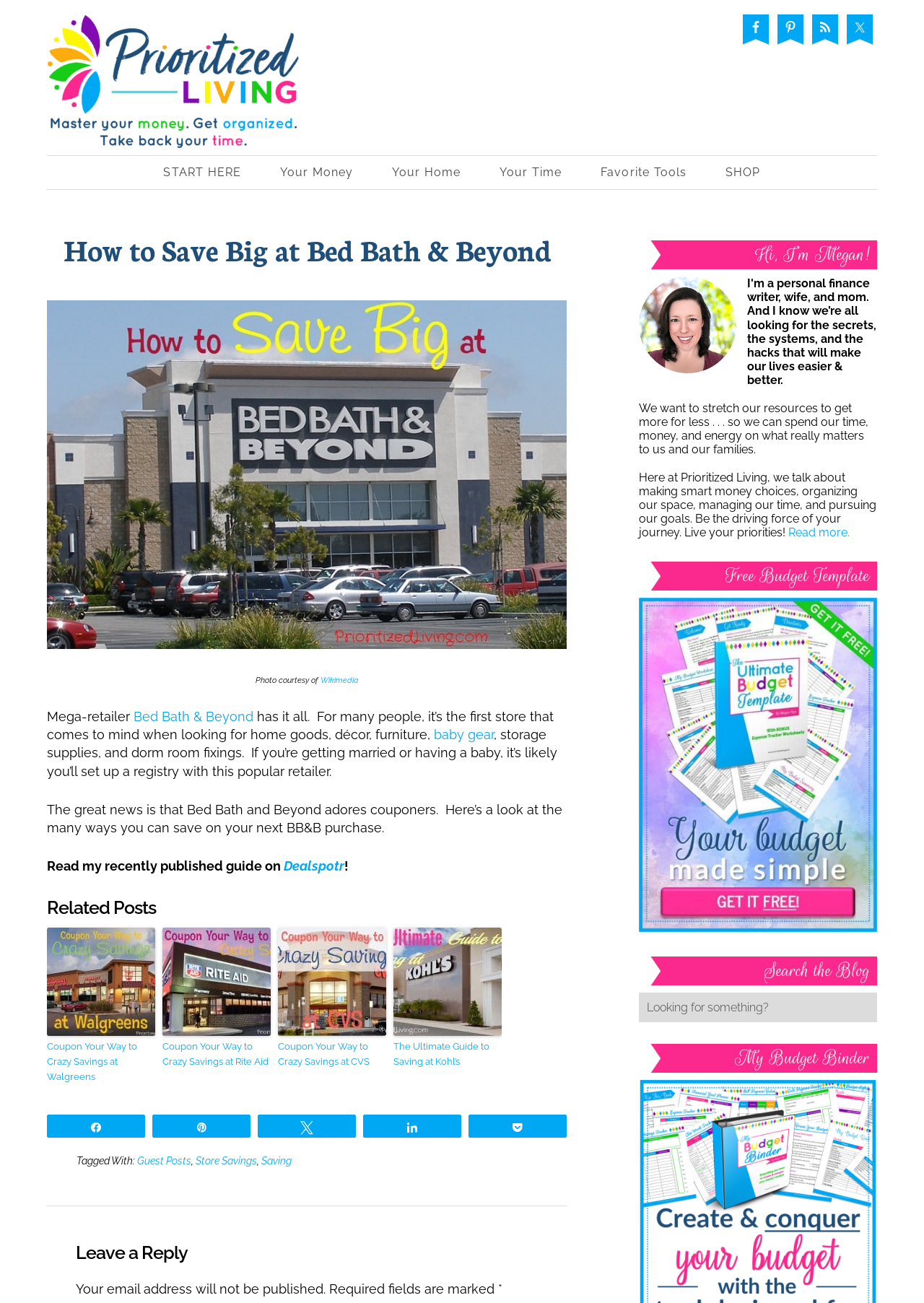Please locate the bounding box coordinates of the element that should be clicked to complete the given instruction: "Click on the 'START HERE' link".

[0.158, 0.12, 0.28, 0.145]